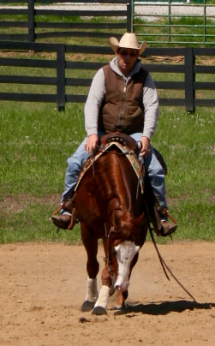Provide a thorough description of the image presented.

The image captures a horse training session, showcasing a rider wearing a cowboy hat and casual attire, including a brown vest and jeans. The rider is focused as they guide a well-groomed chestnut horse through a turn in a sandy arena. The background features a green pasture enclosed by a black fence, indicating a serene training environment. This setting emphasizes the dedication to equestrian skills and horse handling, reflecting the services of Andrew and Rachel Fox, who specialize in reining horse training and coaching for non-professionals and youth. The image conveys a sense of mastery and partnership between horse and rider, integral to their training philosophy.